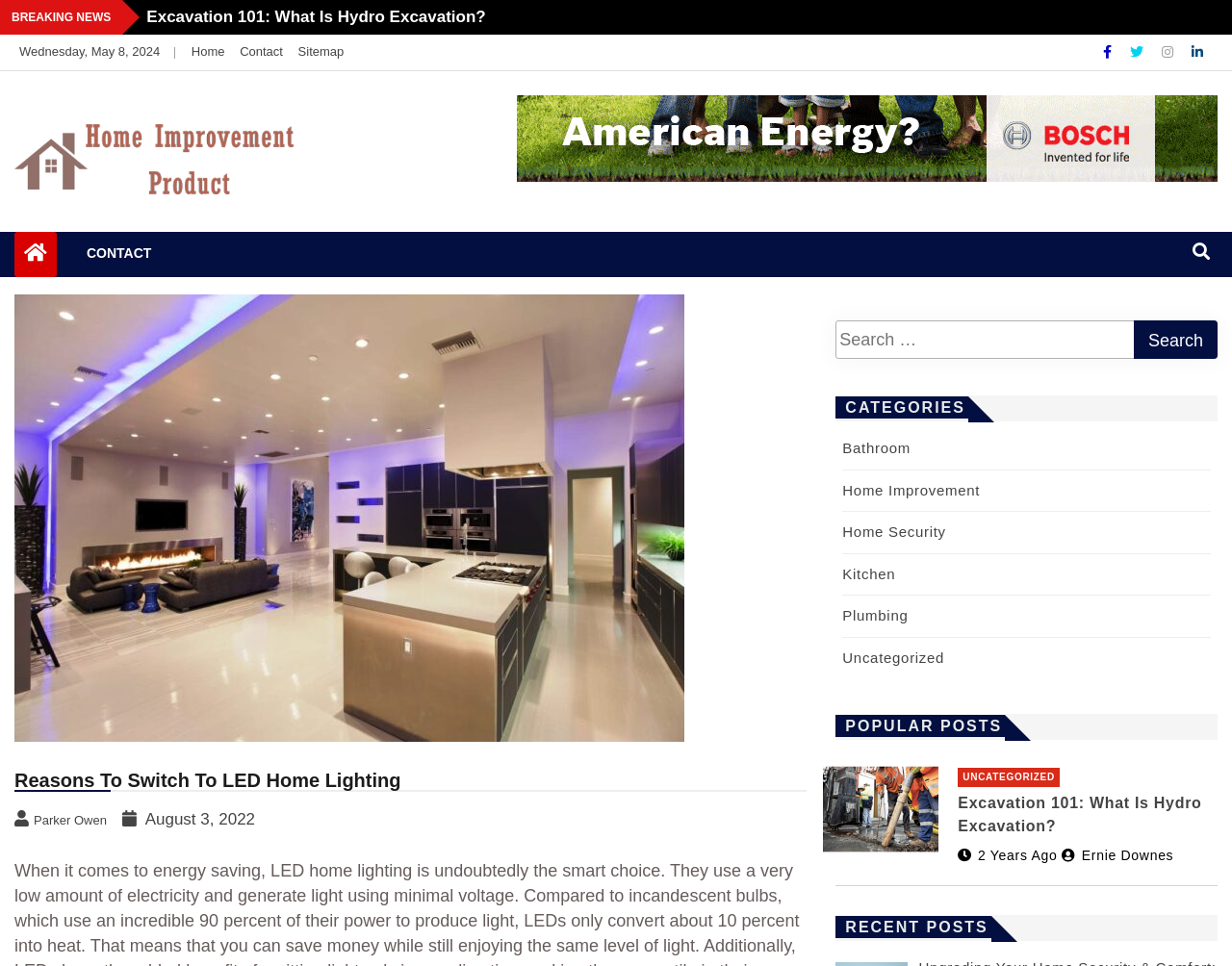Please determine the bounding box coordinates of the element's region to click in order to carry out the following instruction: "Read the 'Excavation 101: What Is Hydro Excavation?' post". The coordinates should be four float numbers between 0 and 1, i.e., [left, top, right, bottom].

[0.668, 0.793, 0.762, 0.882]